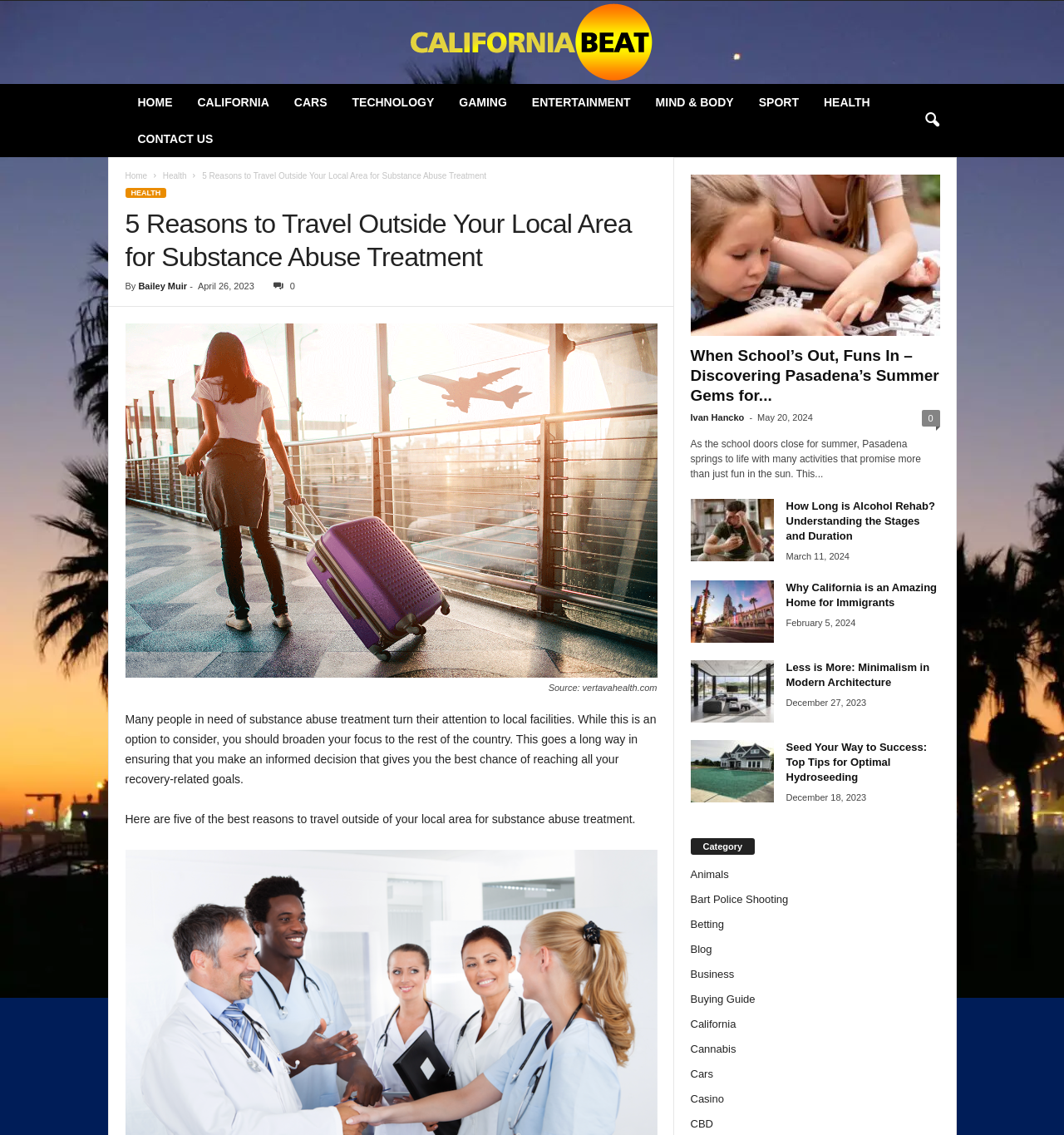Offer a detailed explanation of the webpage layout and contents.

This webpage is about substance abuse treatment, specifically discussing the benefits of traveling outside of one's local area for treatment. The page is divided into sections, with a prominent header at the top reading "5 Reasons to Travel Outside Your Local Area for Substance Abuse Treatment." Below this header, there is a brief introduction to the topic, followed by a figure with an image and a caption "Source: vertavahealth.com."

The main content of the page is divided into paragraphs, with the first paragraph explaining why considering treatment options outside of one's local area is important. The subsequent paragraphs likely elaborate on the five reasons mentioned in the header, although the exact content is not explicitly stated.

On the top of the page, there is a navigation menu with links to various categories, including "HOME," "CALIFORNIA," "CARS," "TECHNOLOGY," "GAMING," "ENTERTAINMENT," "MIND & BODY," "SPORT," "HEALTH," and "CONTACT US." There is also a search icon button on the top right corner.

On the right side of the page, there are several links to other articles, including "When School’s Out, Funs In – Discovering Pasadena’s Summer Gems for...", "How Long is Alcohol Rehab? Understanding the Stages and Duration", "Why California is an Amazing Home for Immigrants", "Less is More: Minimalism in Modern Architecture", "Seed Your Way to Success: Top Tips for Optimal Hydroseeding", and others. Each of these links has a corresponding image and a brief summary of the article.

At the bottom of the page, there is a category section with links to various topics, including "Animals", "Bart Police Shooting", "Betting", "Blog", "Business", and others.